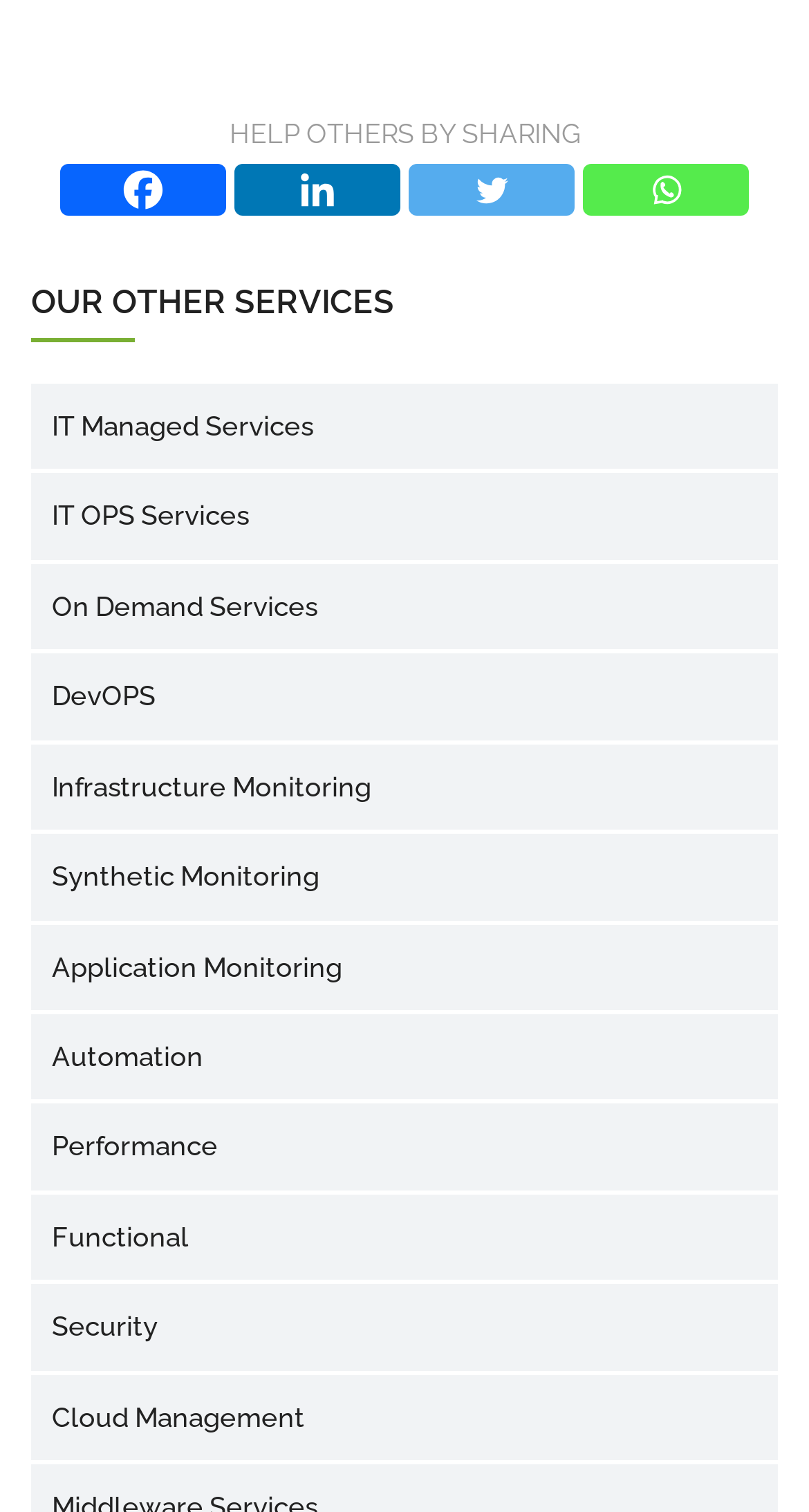Identify the bounding box coordinates for the UI element described as follows: IT Managed Services. Use the format (top-left x, top-left y, bottom-right x, bottom-right y) and ensure all values are floating point numbers between 0 and 1.

[0.038, 0.254, 0.962, 0.311]